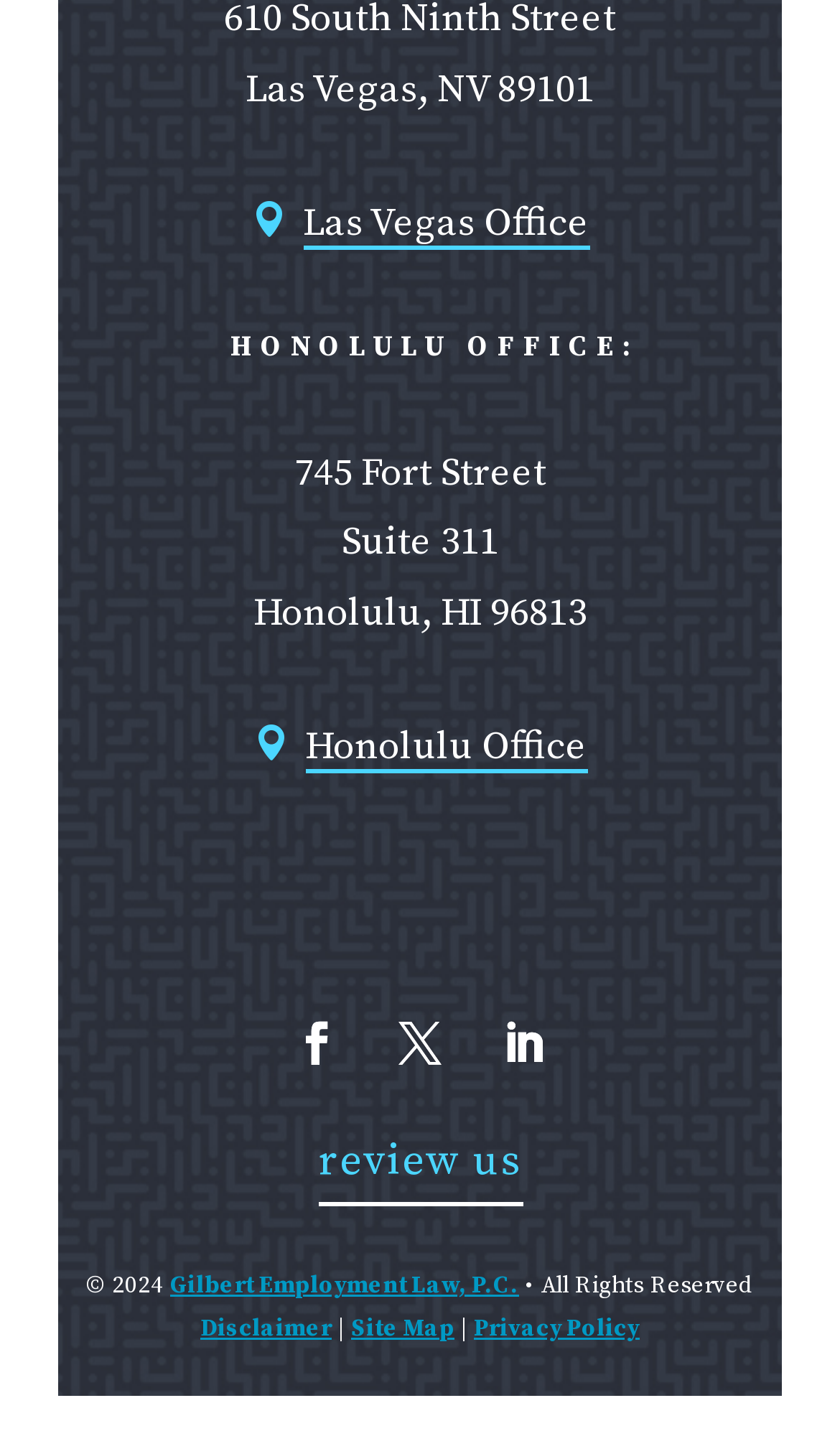How many social media links are there?
Based on the image, give a concise answer in the form of a single word or short phrase.

3